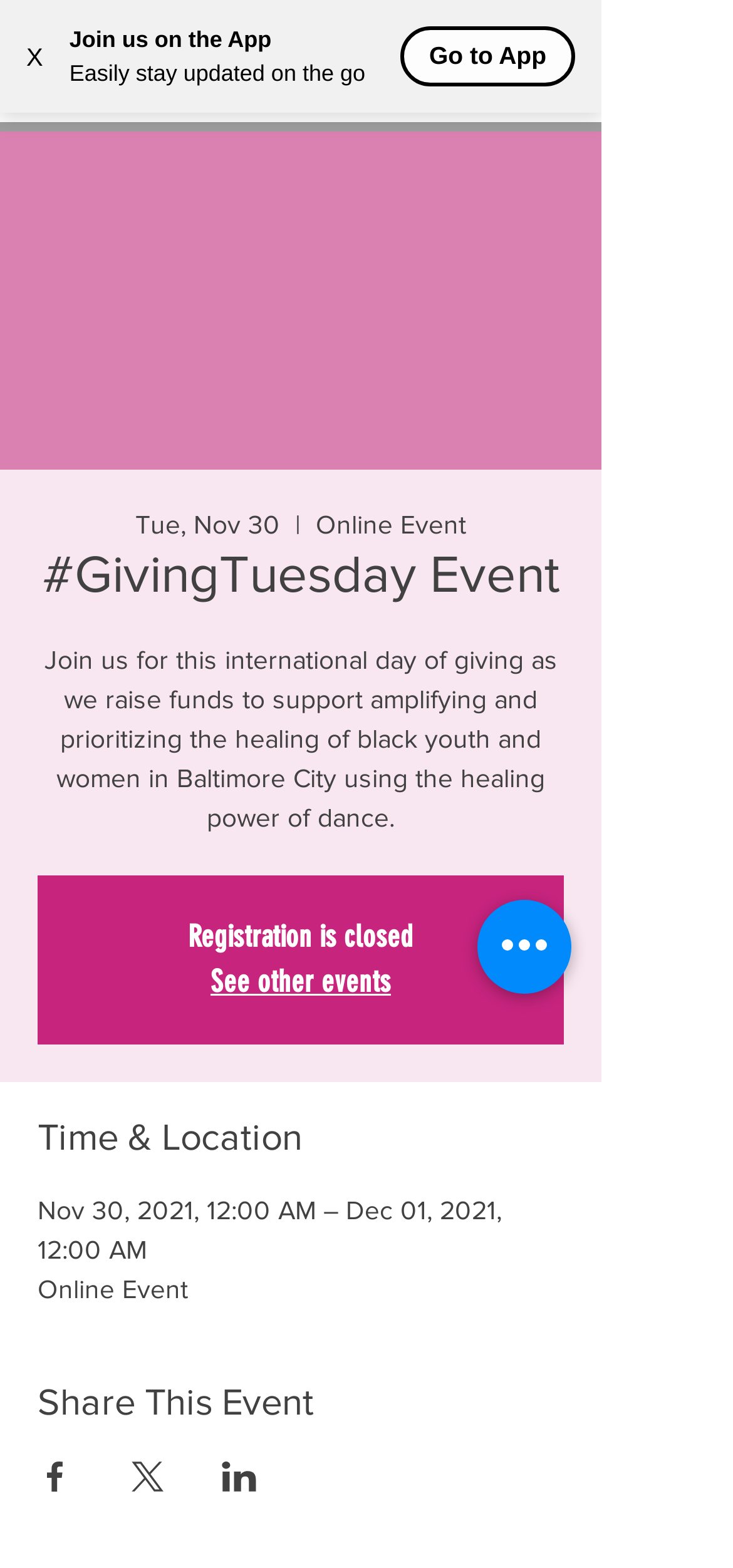What is the location of the event?
Please use the image to deliver a detailed and complete answer.

I found the location of the event by looking at the 'Time & Location' section, where it says 'Online Event'.